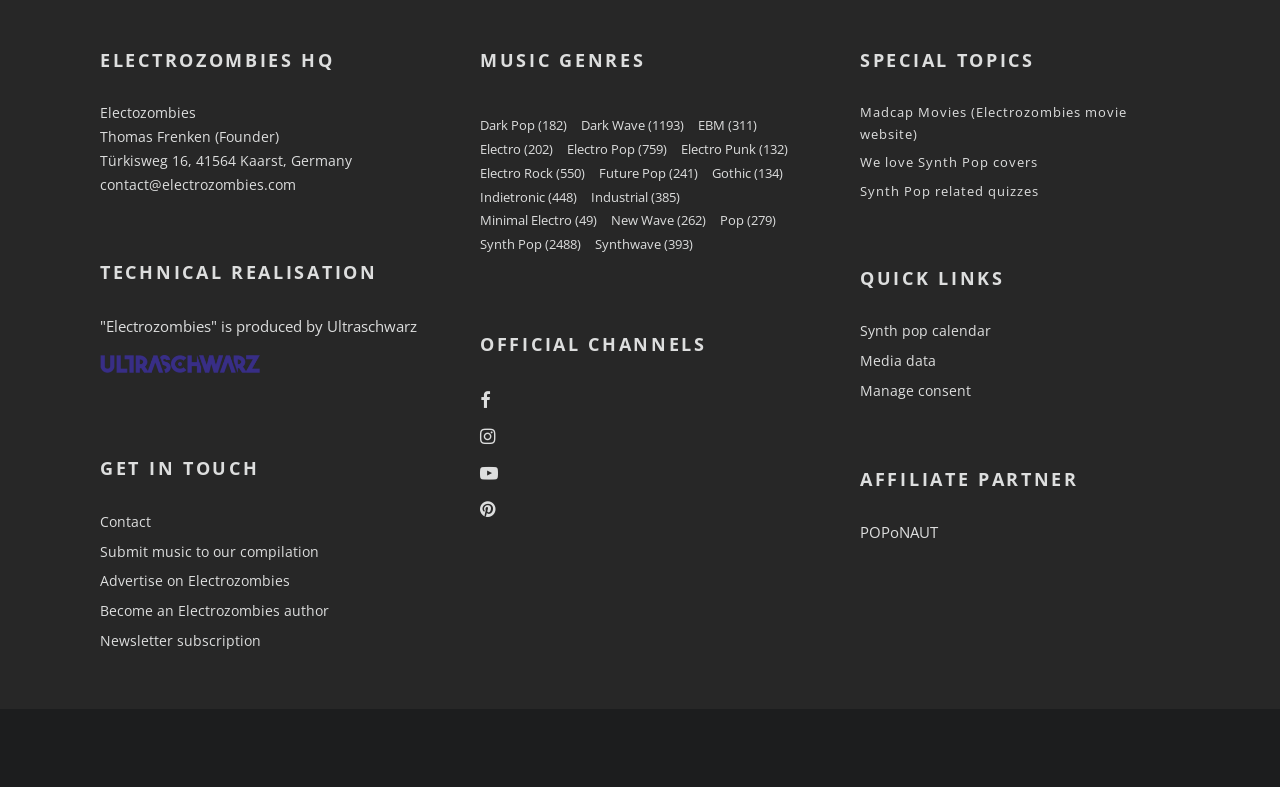Show the bounding box coordinates for the HTML element as described: "EBM (311)".

[0.545, 0.148, 0.591, 0.171]